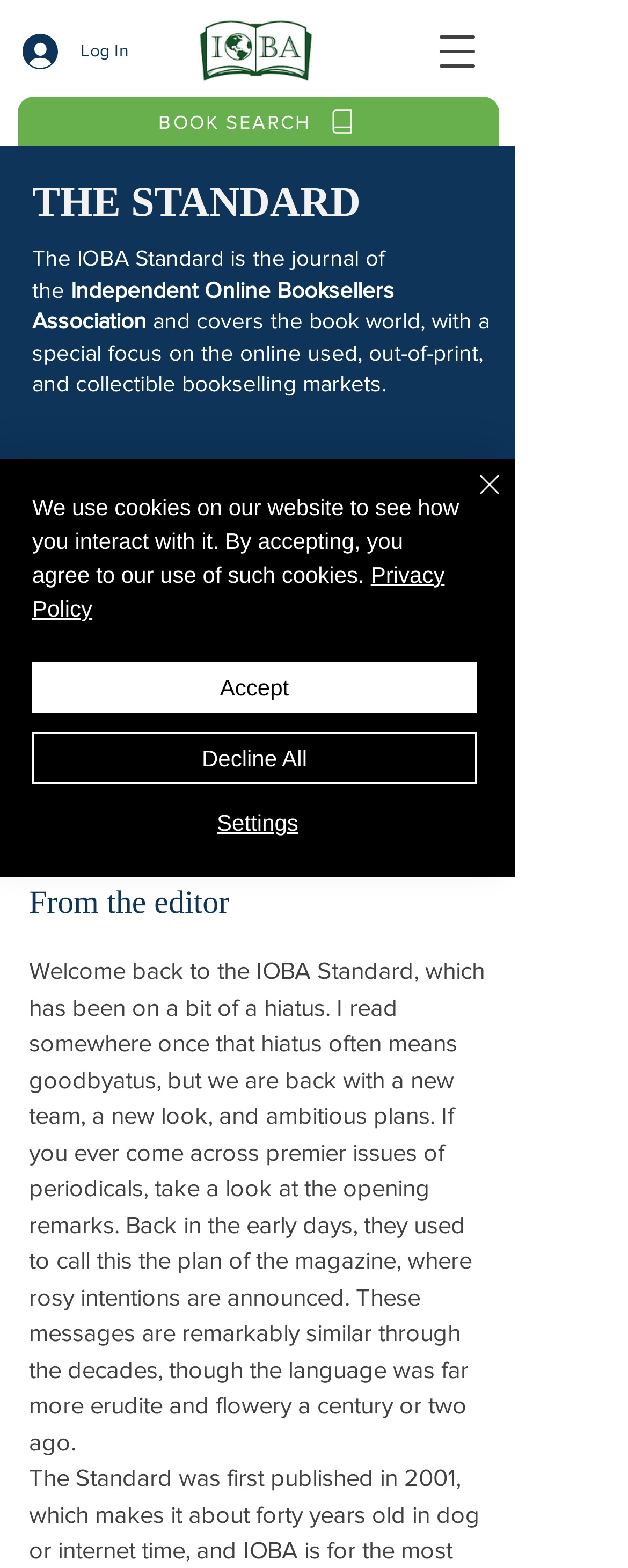Answer the following query with a single word or phrase:
Who is the writer of the article?

Shawn Purcell